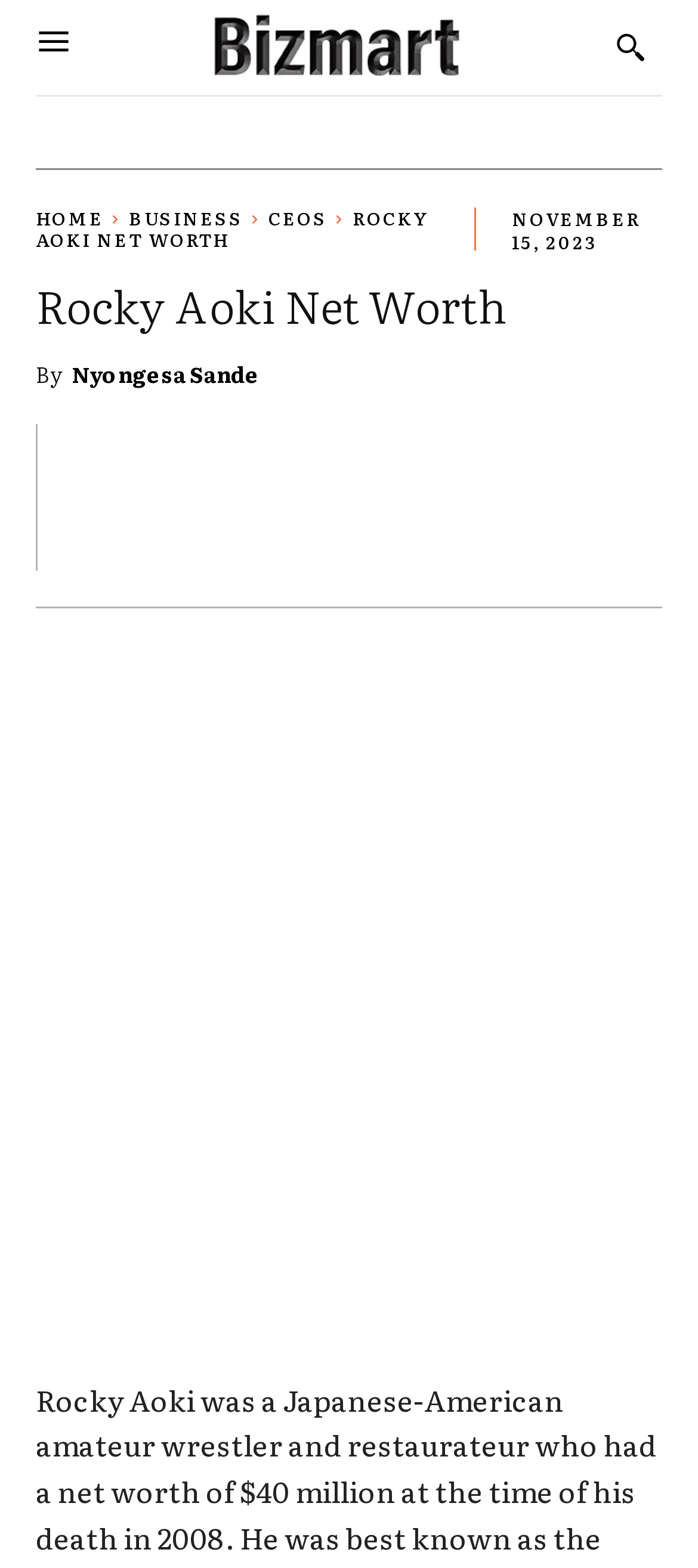Please specify the bounding box coordinates in the format (top-left x, top-left y, bottom-right x, bottom-right y), with all values as floating point numbers between 0 and 1. Identify the bounding box of the UI element described by: title="bizmart africa app"

[0.051, 0.456, 0.949, 0.856]